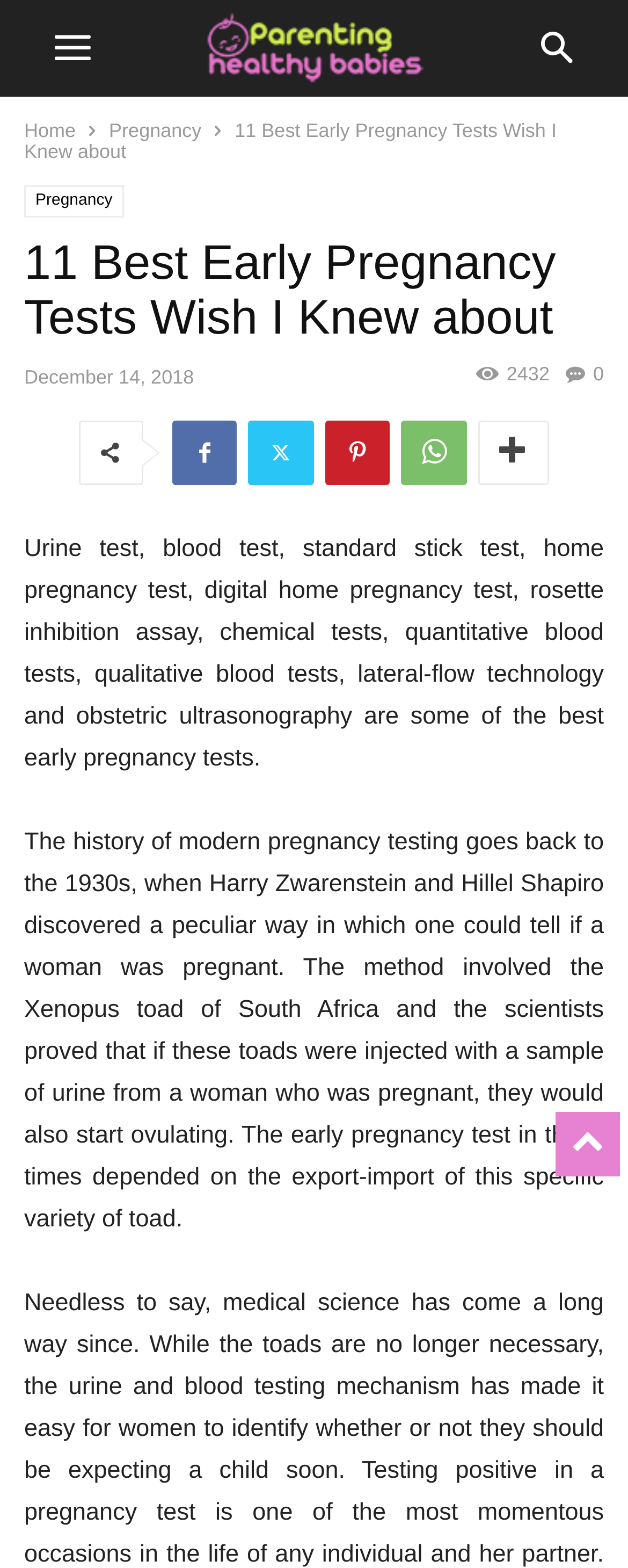Create an in-depth description of the webpage, covering main sections.

The webpage is about early pregnancy tests, with a focus on the best methods available. At the top left, there is a navigation menu with links to "Home" and "Pregnancy". The title of the webpage, "11 Best Early Pregnancy Tests Wish I Knew about", is prominently displayed in the top center, with a smaller version of the same text below it. 

Below the title, there is a header section that includes a heading with the same title, a timestamp indicating the publication date "December 14, 2018", and a social media sharing button on the right. 

The main content of the webpage is divided into two paragraphs. The first paragraph provides a list of different types of early pregnancy tests, including urine tests, blood tests, and home pregnancy tests. The second paragraph delves into the history of modern pregnancy testing, dating back to the 1930s, and describes a peculiar method involving the Xenopus toad of South Africa.

On the top right, there are several social media icons, including Facebook, Twitter, and Pinterest, allowing users to share the content. Additionally, there is a counter displaying the number of shares, "2432", next to the social media icons.